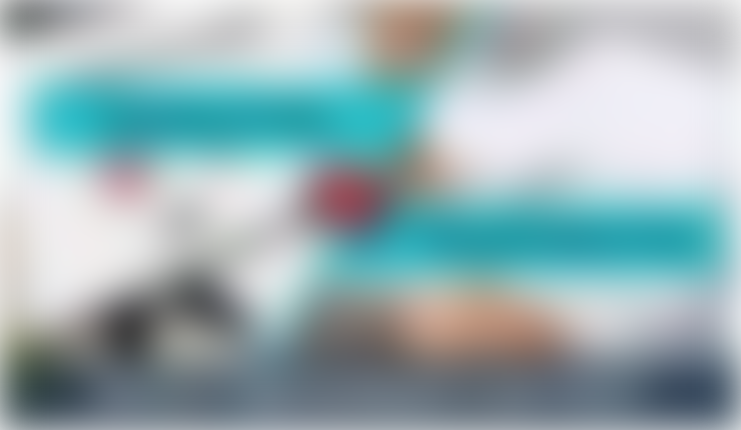What is the color of the prominent text overlays?
Please provide a single word or phrase in response based on the screenshot.

Turquoise